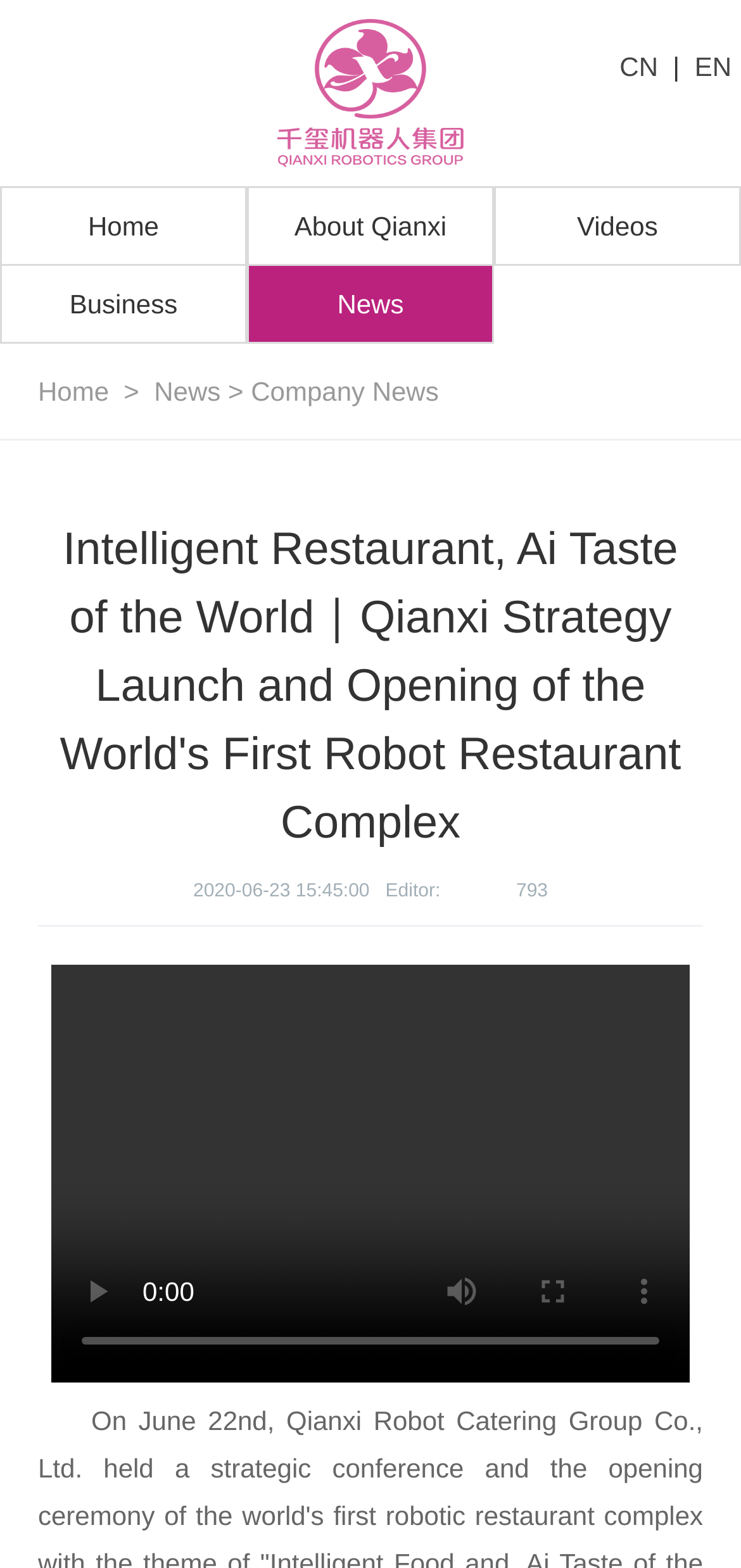Find the bounding box coordinates of the element I should click to carry out the following instruction: "Play the video".

[0.069, 0.795, 0.192, 0.853]